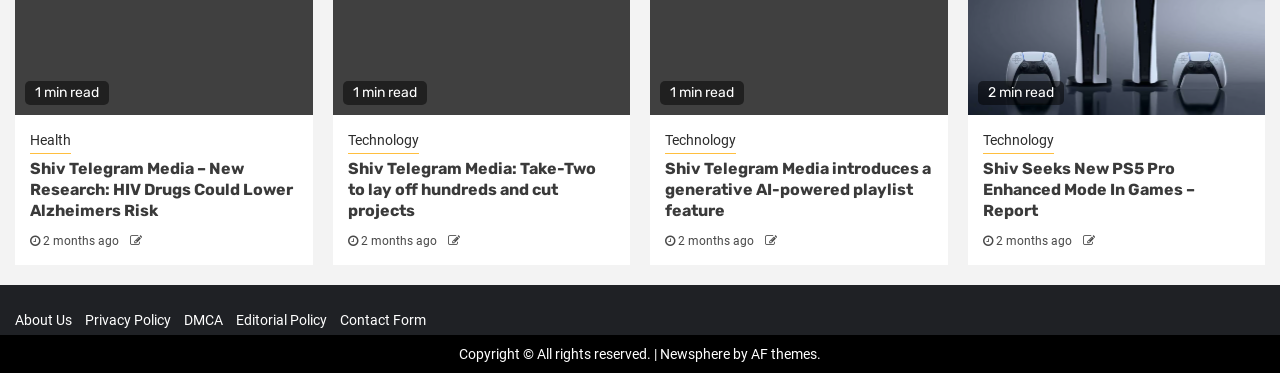Extract the bounding box coordinates for the UI element described as: "Technology".

[0.768, 0.348, 0.823, 0.413]